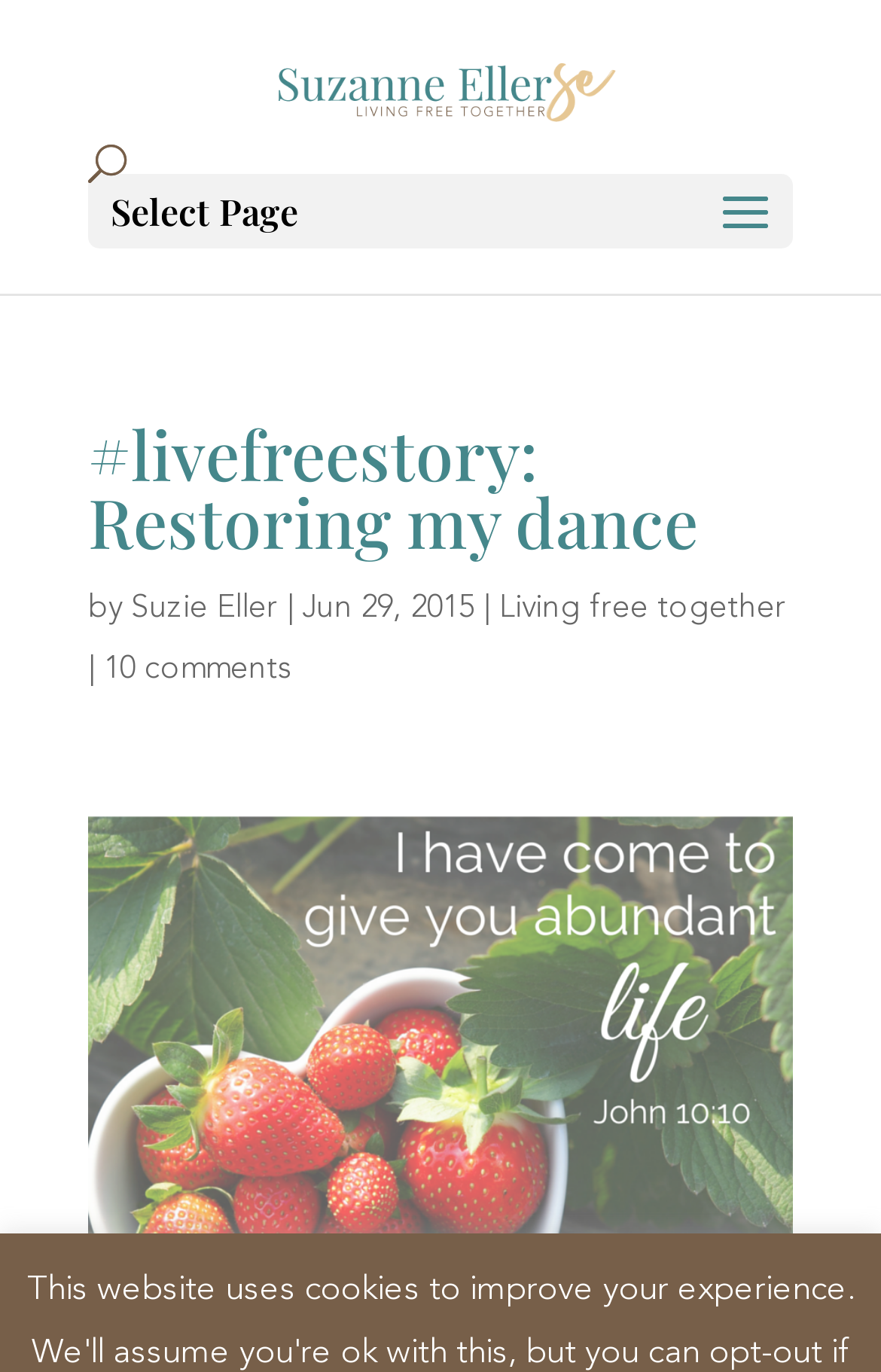Give a one-word or short phrase answer to the question: 
Is there a search function on this webpage?

Yes